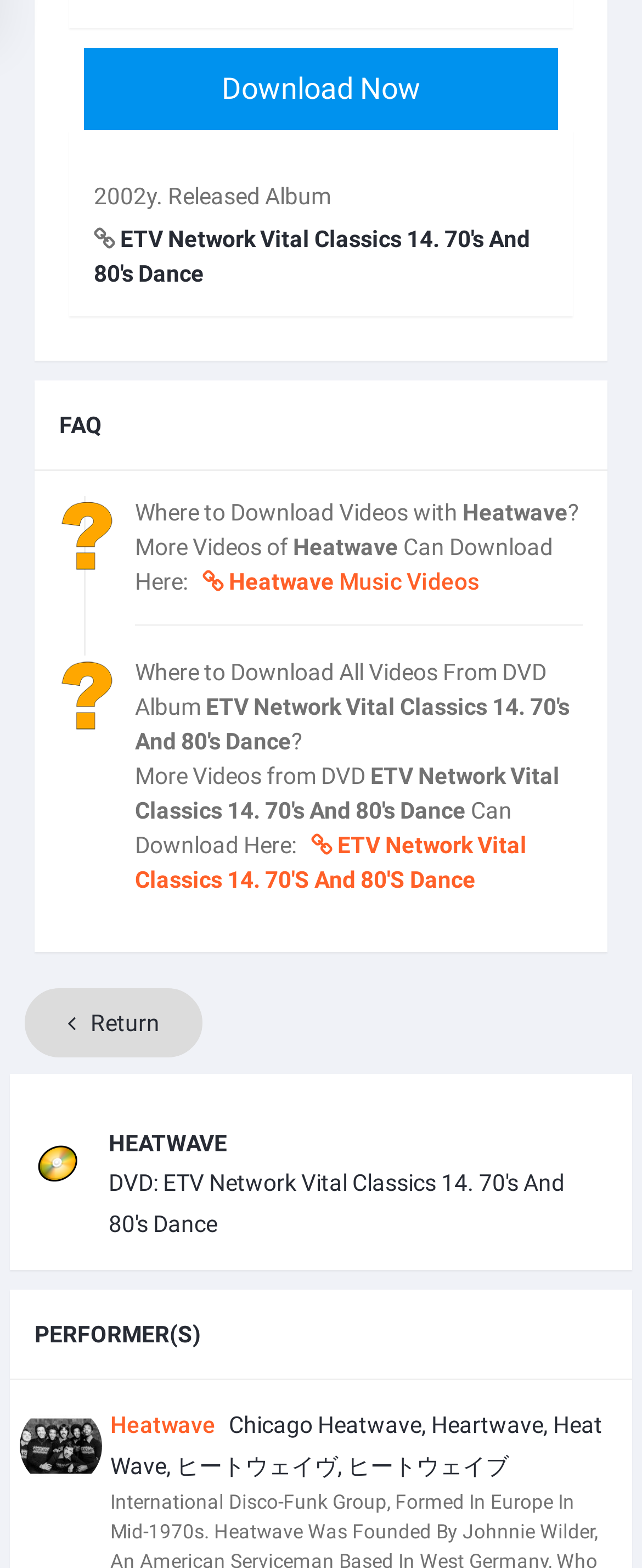What is the FAQ section about?
Refer to the image and give a detailed answer to the query.

I found the answer by looking at the text 'Where to Download Videos with Heatwave' and 'Where to Download All Videos From DVD Album' which suggests that the FAQ section is about downloading videos.